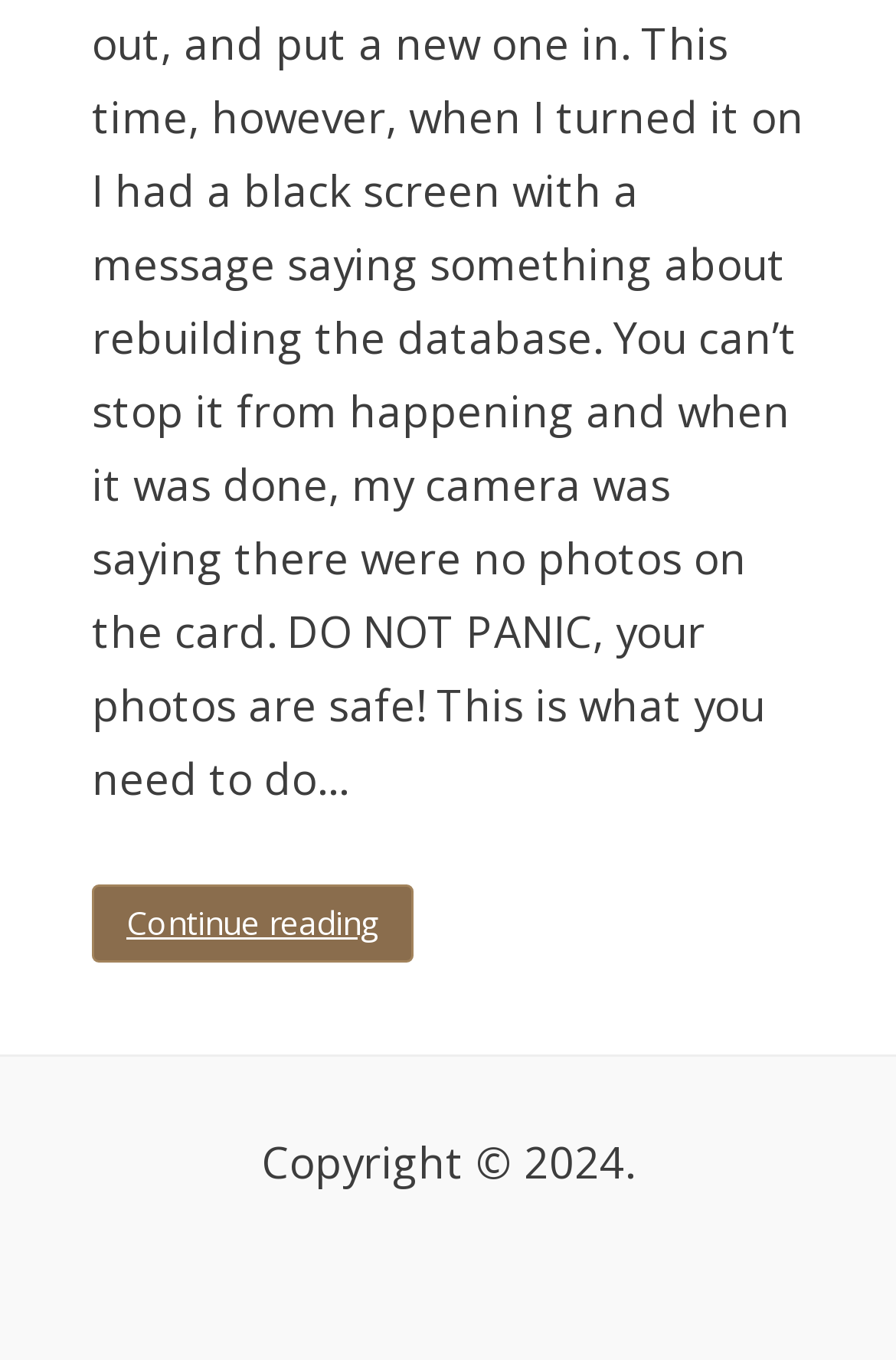Find the bounding box coordinates for the area you need to click to carry out the instruction: "Visit 'sony' website". The coordinates should be four float numbers between 0 and 1, indicated as [left, top, right, bottom].

[0.1, 0.967, 0.169, 0.995]